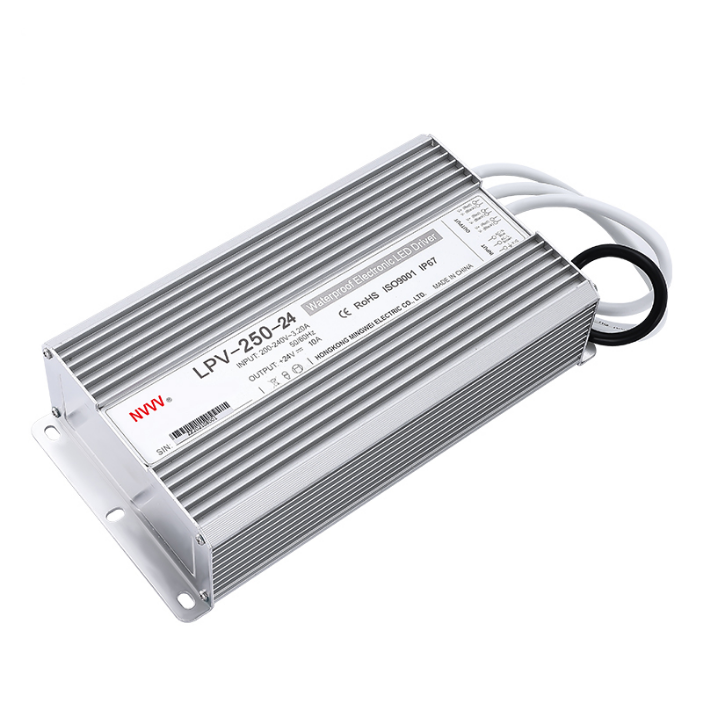Provide a comprehensive description of the image.

This image showcases the LPV-250-24 model, a waterproof electronic LED driver manufactured by Nvvv. Designed for outdoor and indoor lighting applications, it features a robust aluminum casing for durability and effective heat dissipation. The product is equipped with multiple inputs for compatibility with various power sources, allowing it to efficiently convert high-voltage AC current into a stable 24V output suitable for driving LEDs. The top of the device is clearly labeled with specifications, including its input and output ratings, alongside certification marks indicating compliance with safety standards. Its IP67 rating signifies that it is resistant to dust and water, making it an ideal choice for irrigation systems and other environments where moisture exposure is a concern.